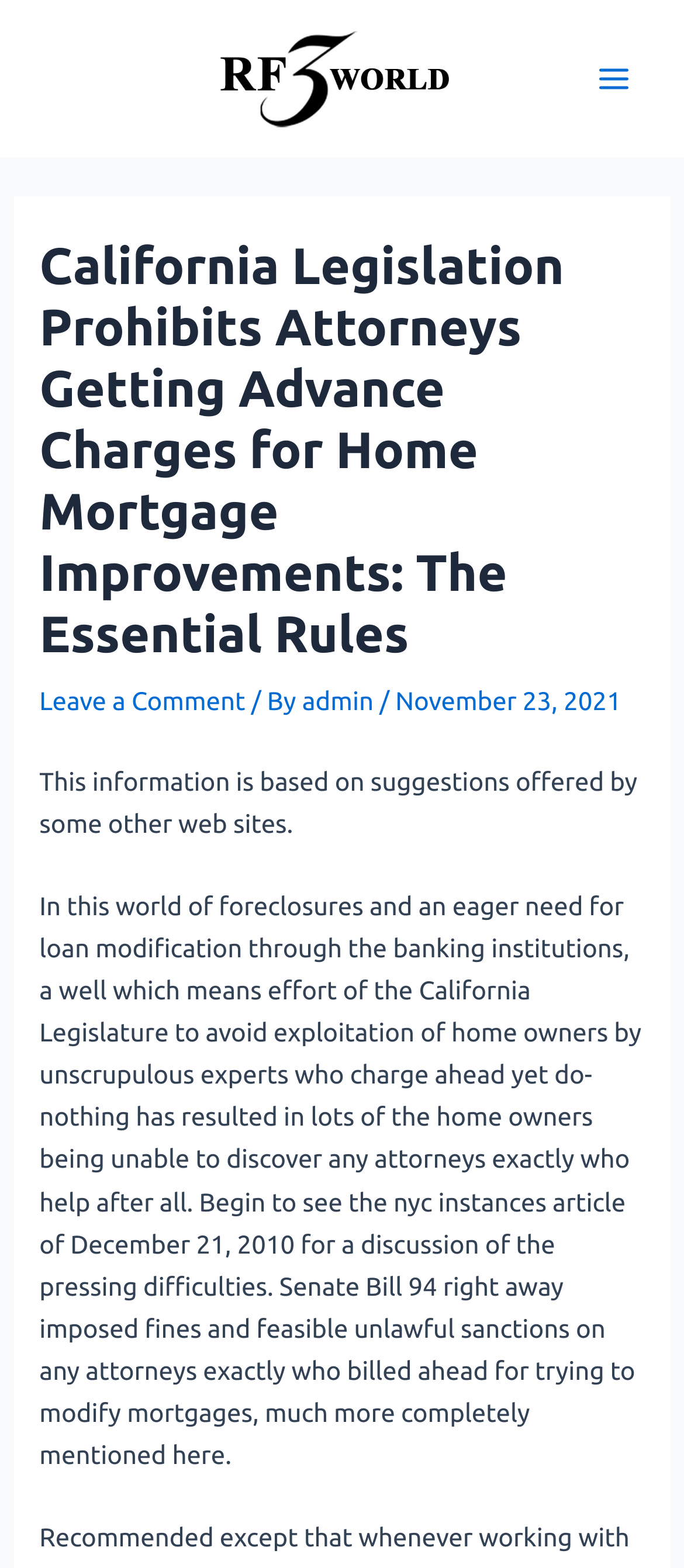Using the provided element description: "Leave a Comment", identify the bounding box coordinates. The coordinates should be four floats between 0 and 1 in the order [left, top, right, bottom].

[0.058, 0.437, 0.359, 0.456]